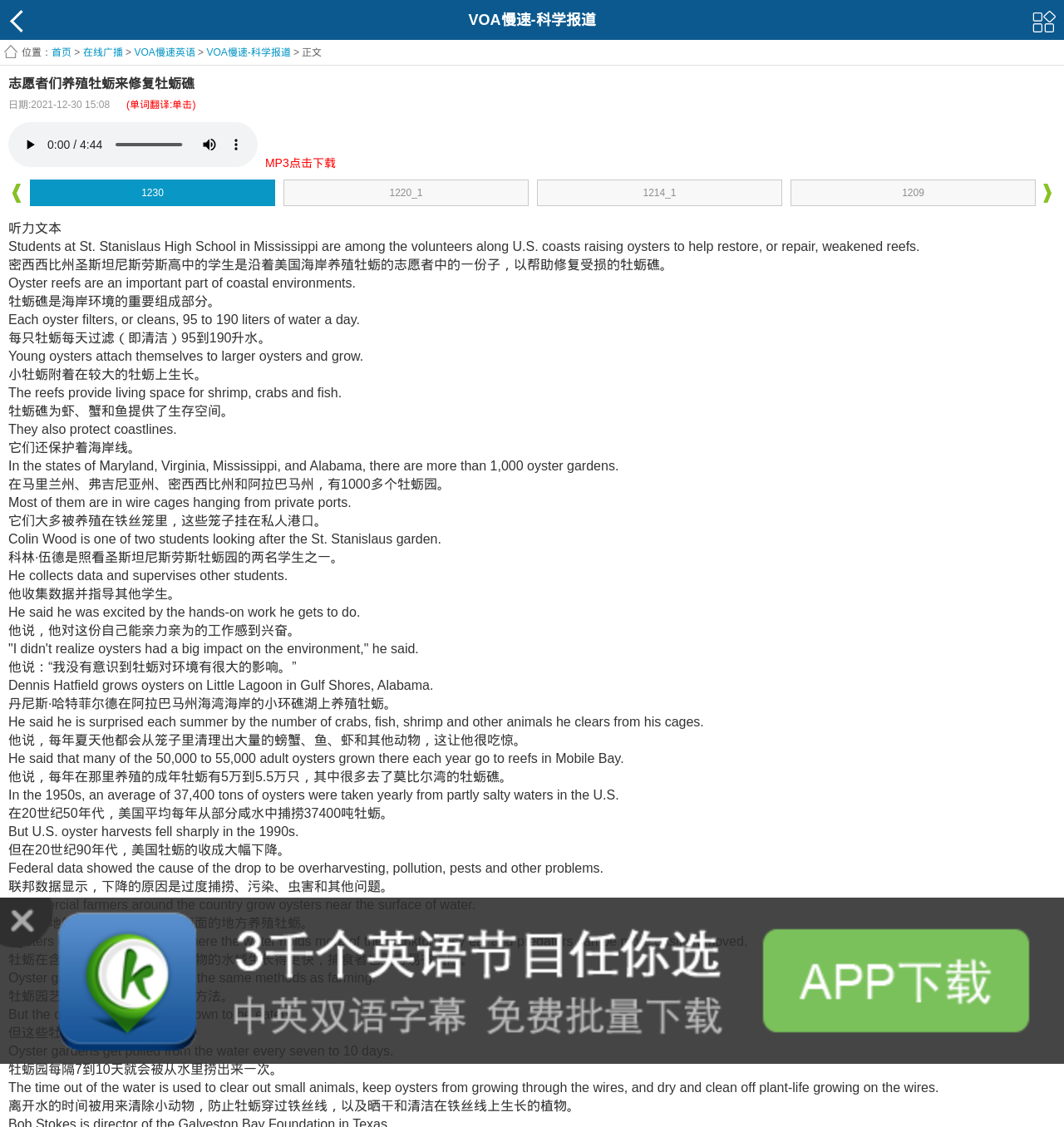Determine the bounding box coordinates of the clickable area required to perform the following instruction: "download the MP3". The coordinates should be represented as four float numbers between 0 and 1: [left, top, right, bottom].

[0.249, 0.138, 0.315, 0.15]